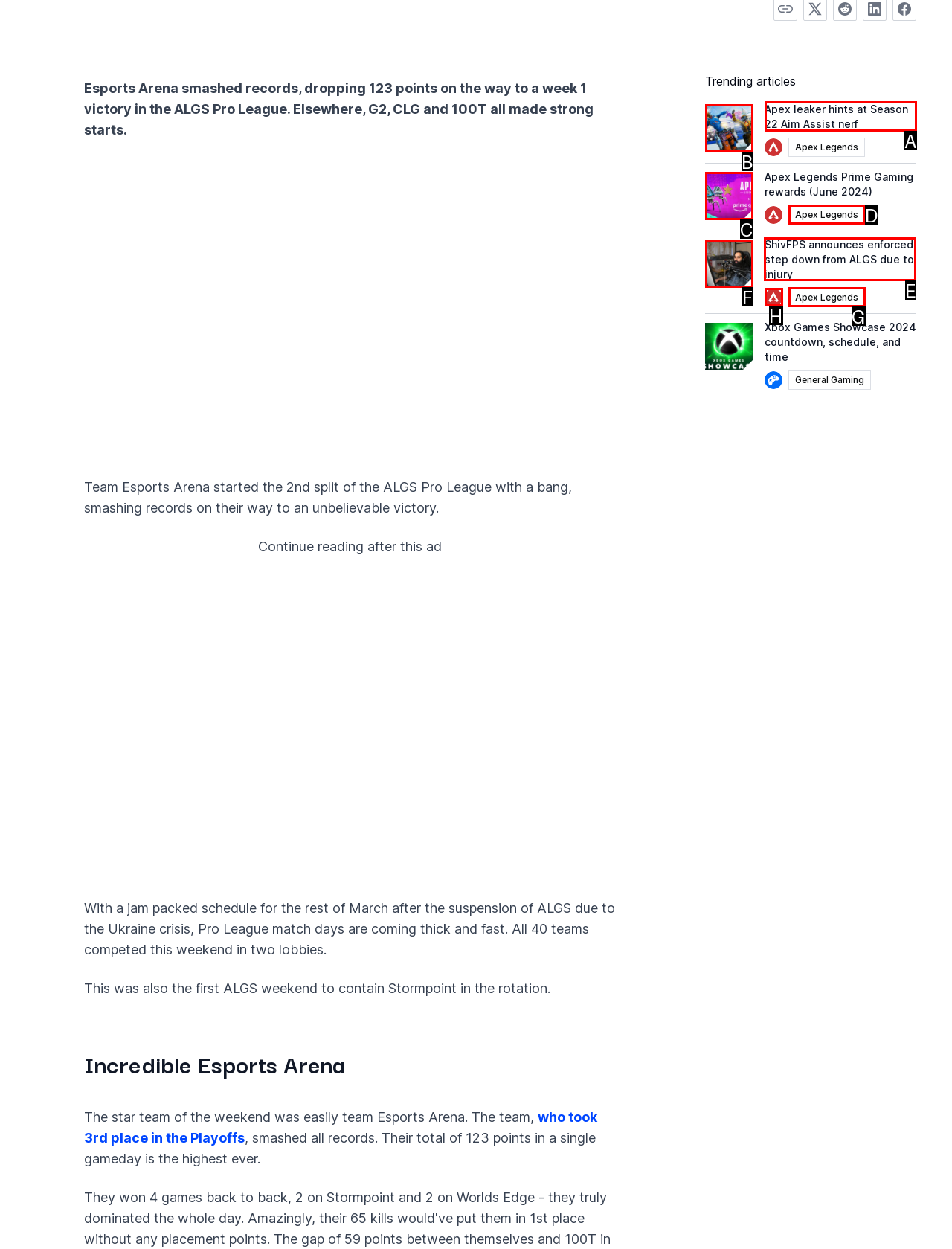Select the letter associated with the UI element you need to click to perform the following action: View the trending article about ShivFPS's step down from ALGS
Reply with the correct letter from the options provided.

E